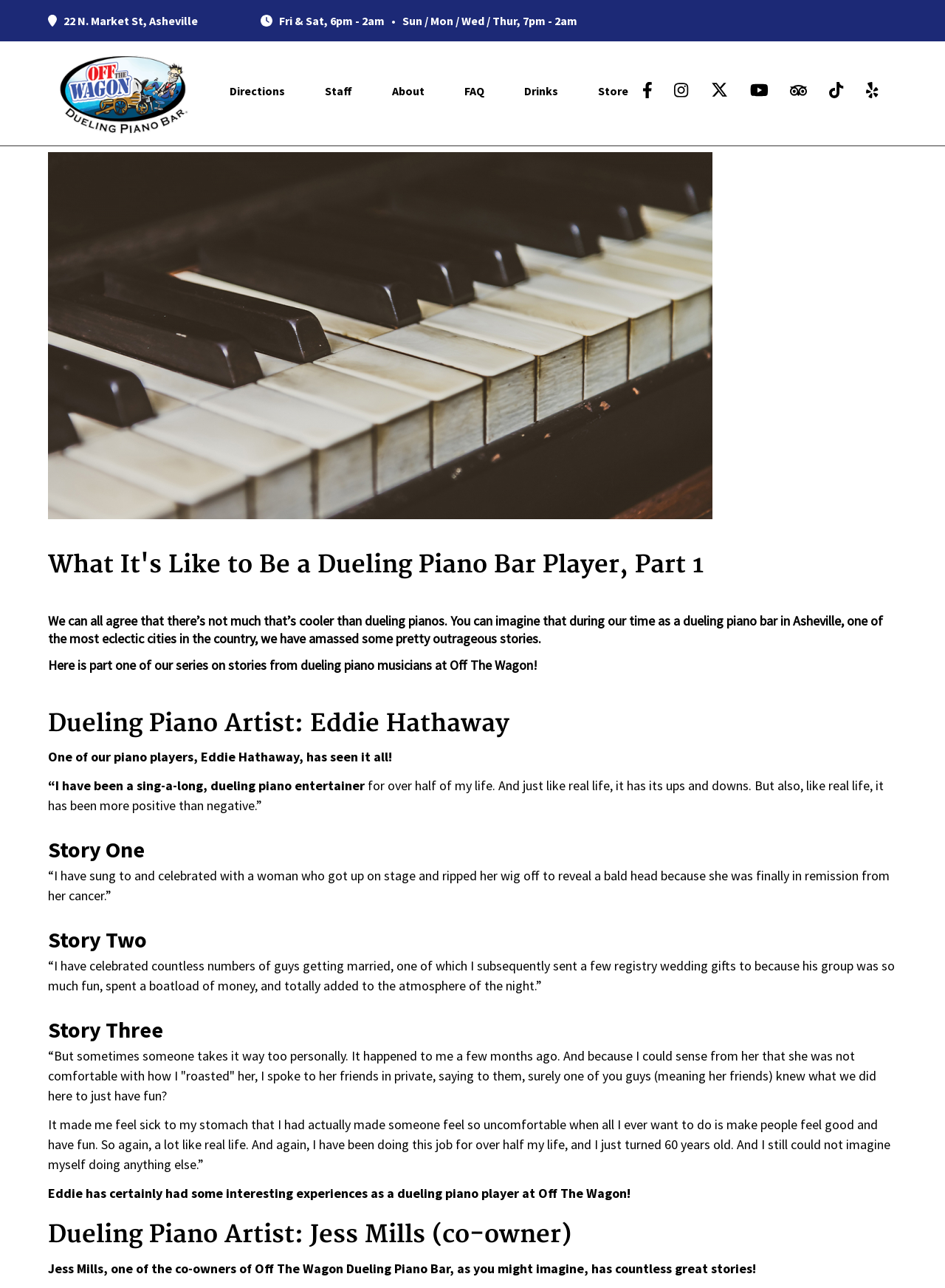Who is the dueling piano artist featured in the first story?
Analyze the screenshot and provide a detailed answer to the question.

I found the name of the dueling piano artist by looking at the heading element that says 'Dueling Piano Artist: Eddie Hathaway', which indicates that Eddie Hathaway is the artist featured in the first story.